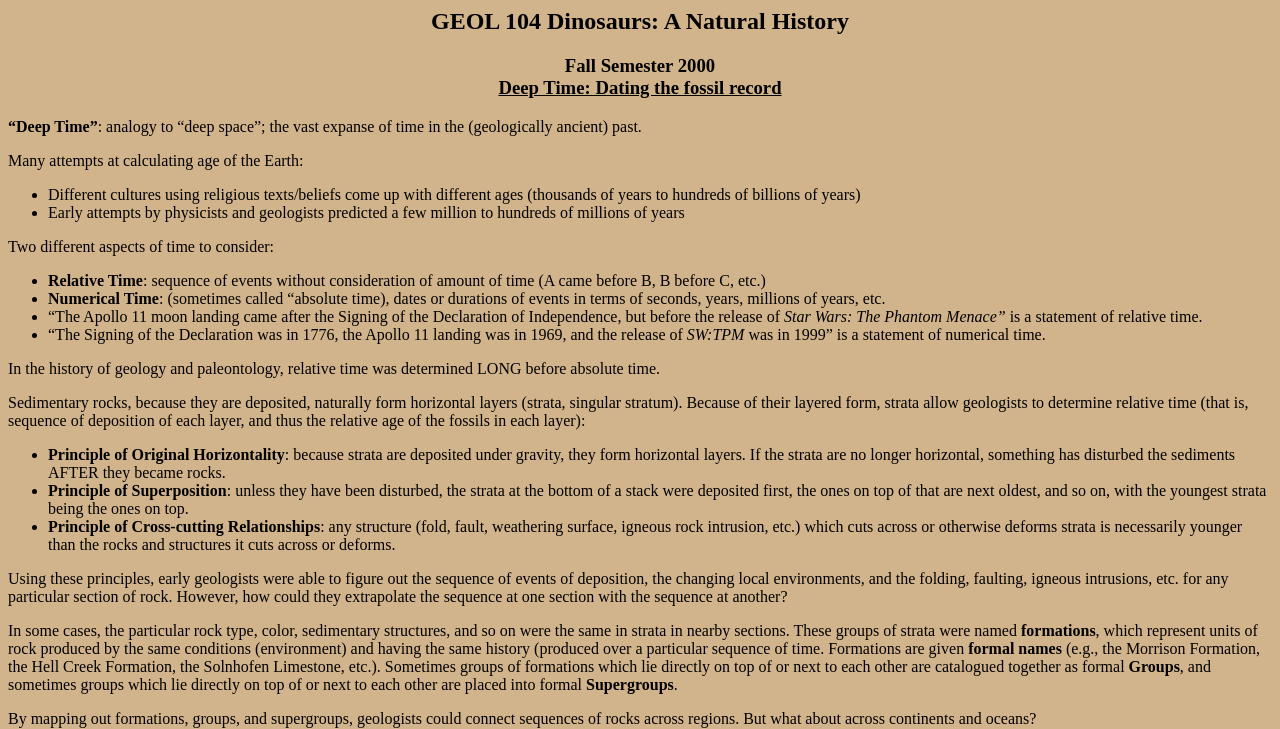What is the analogy of 'Deep Time'? Please answer the question using a single word or phrase based on the image.

Deep Space